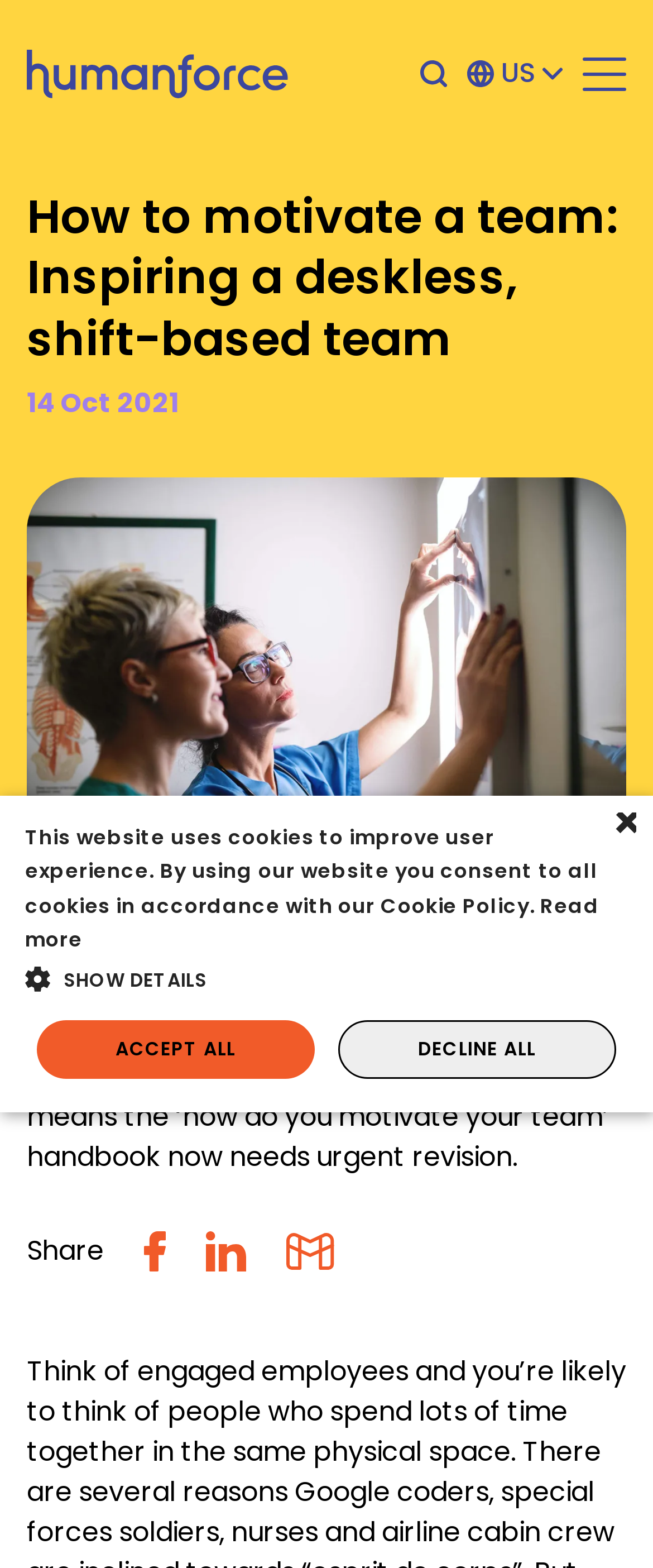Please determine the bounding box coordinates for the element that should be clicked to follow these instructions: "Close alert".

[0.936, 0.518, 0.974, 0.534]